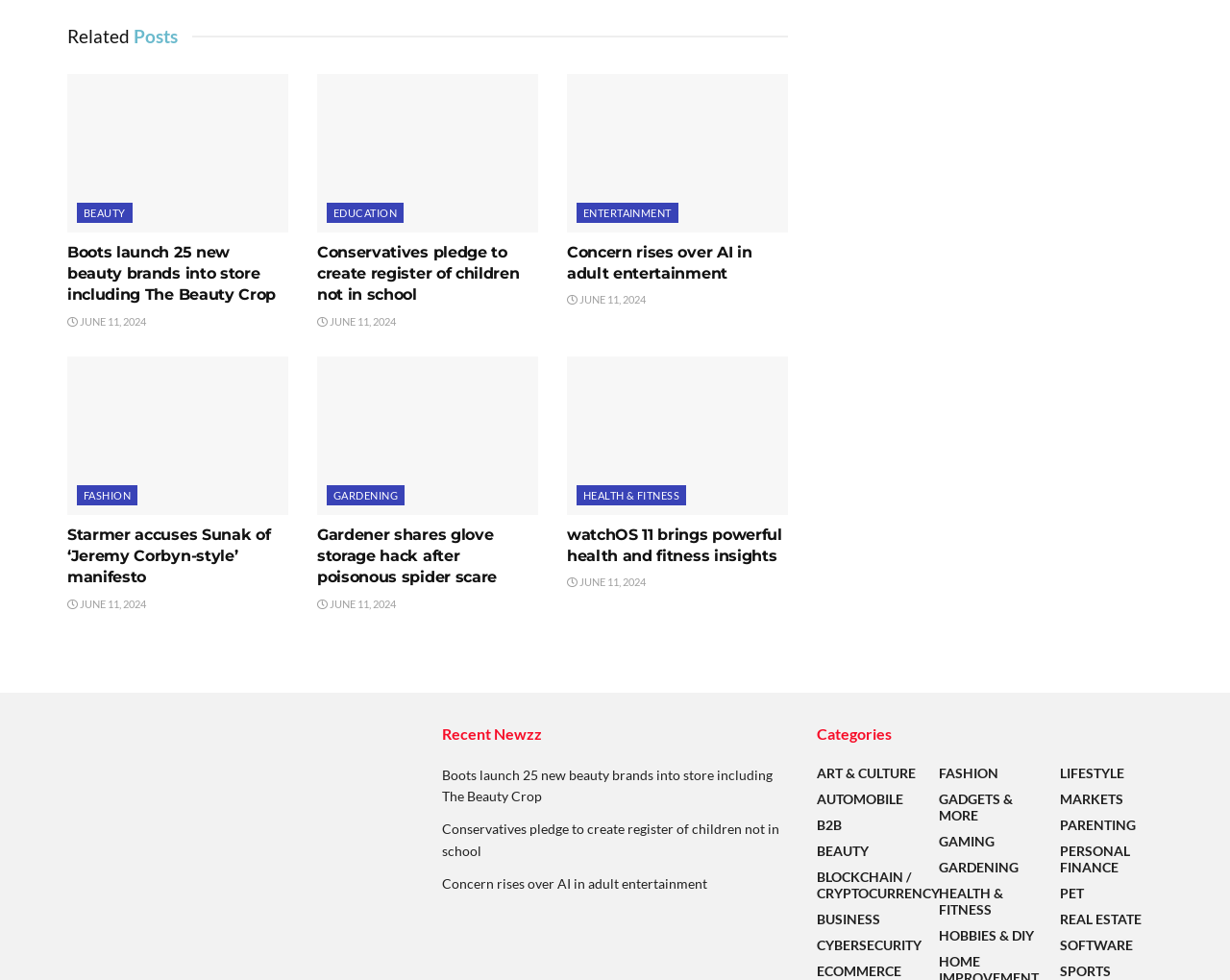Respond with a single word or phrase for the following question: 
What is the category of the article 'Boots launch 25 new beauty brands into store including The Beauty Crop'?

BEAUTY